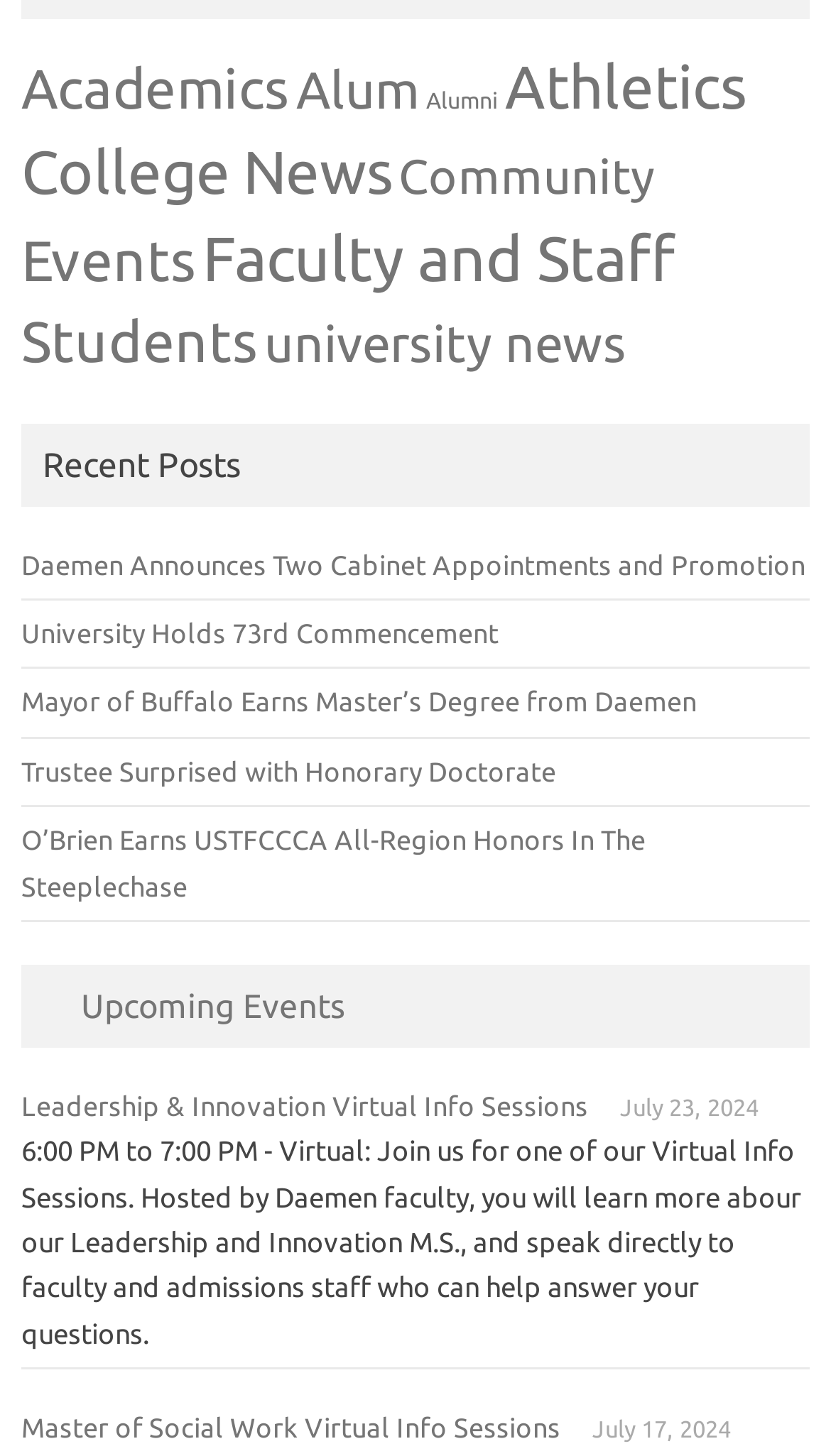Identify the bounding box coordinates of the area you need to click to perform the following instruction: "Subscribe to RSS".

[0.051, 0.677, 0.087, 0.703]